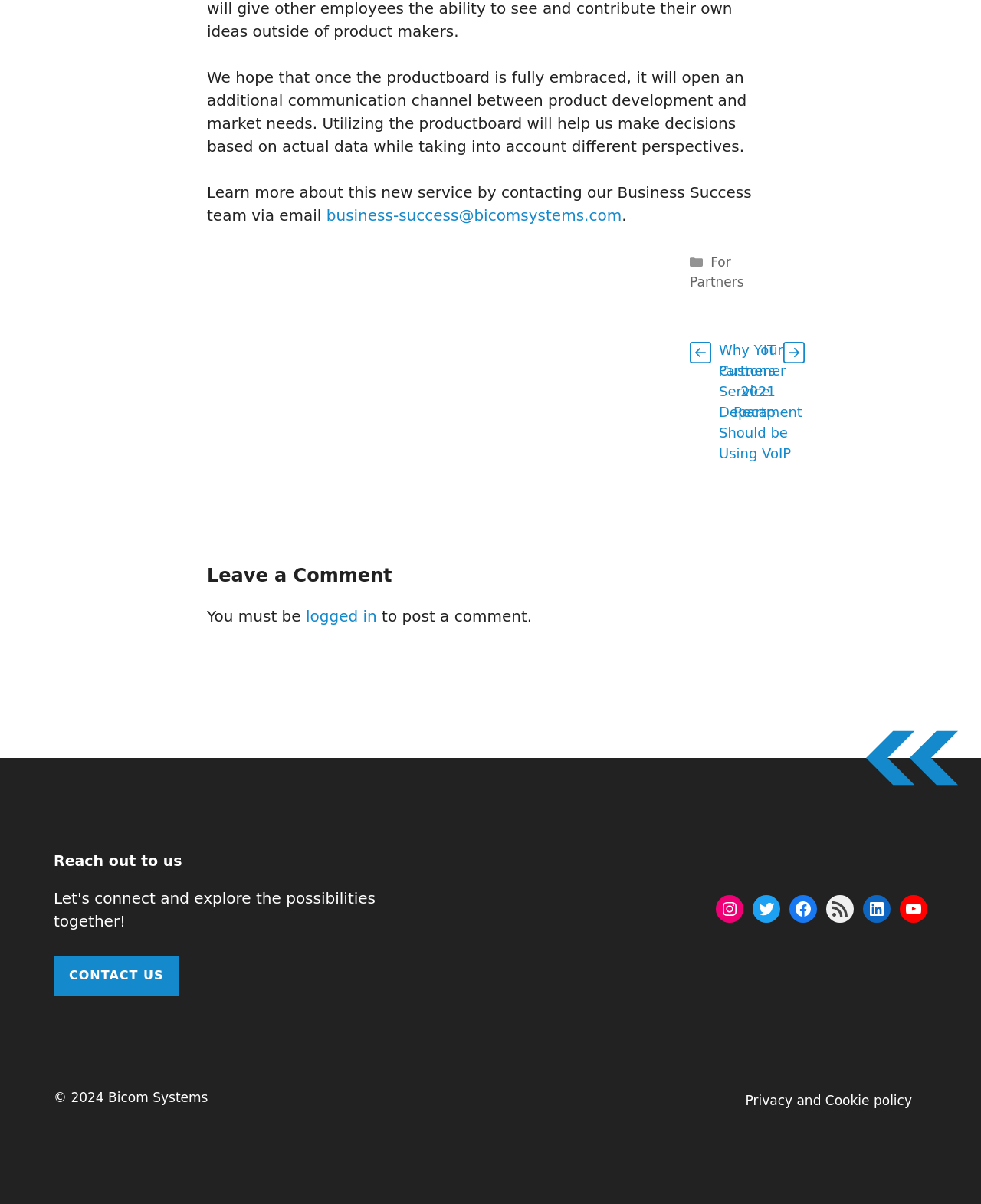What is the purpose of the productboard?
Refer to the image and give a detailed answer to the question.

According to the static text 'We hope that once the productboard is fully embraced, it will open an additional communication channel between product development and market needs.', the purpose of the productboard is to serve as a communication channel between product development and market needs.